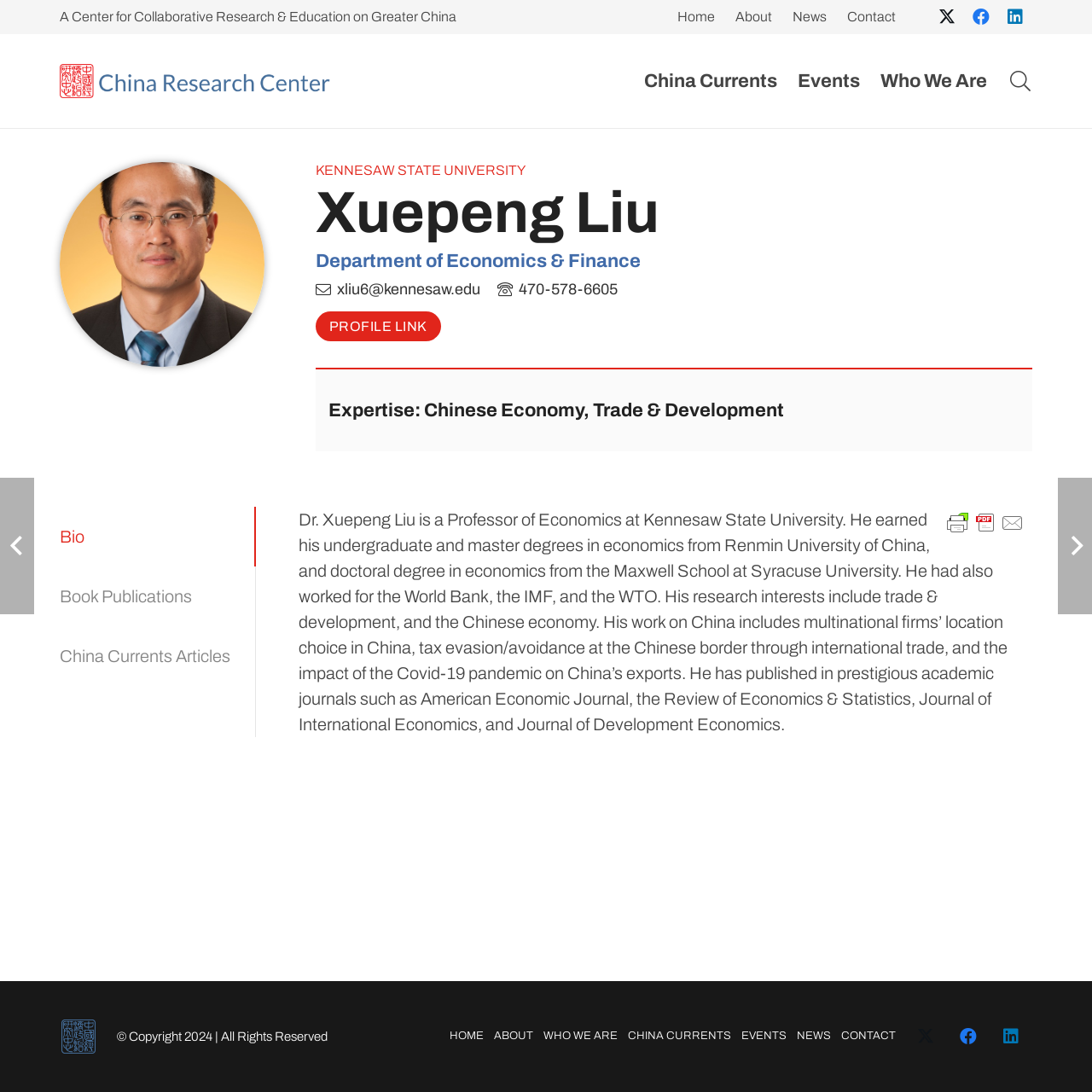Explain in detail what is displayed on the webpage.

This webpage is about Dr. Xuepeng Liu, a Professor of Economics at Kennesaw State University. At the top, there is a center logo with a link to the China Research Center, accompanied by three social media links: Twitter, Facebook, and LinkedIn. Below the logo, there are five navigation links: China Currents, Events, Who We Are, and a search button.

On the left side, there is a profile picture of Dr. Xuepeng Liu, with his name and title "Department of Economics & Finance" written above it. His contact information, including email and phone number, is listed below. There is also a link to his profile and a brief description of his expertise in Chinese Economy, Trade, and Development.

The main content of the page is a biography of Dr. Xuepeng Liu, which describes his education background, work experience, and research interests. The biography is divided into sections, including a brief introduction, his research interests, and his publications.

At the bottom of the page, there are several links to other pages, including HOME, ABOUT, WHO WE ARE, CHINA CURRENTS, EVENTS, NEWS, CONTACT, and social media links. There is also a copyright notice and a blue chop image.